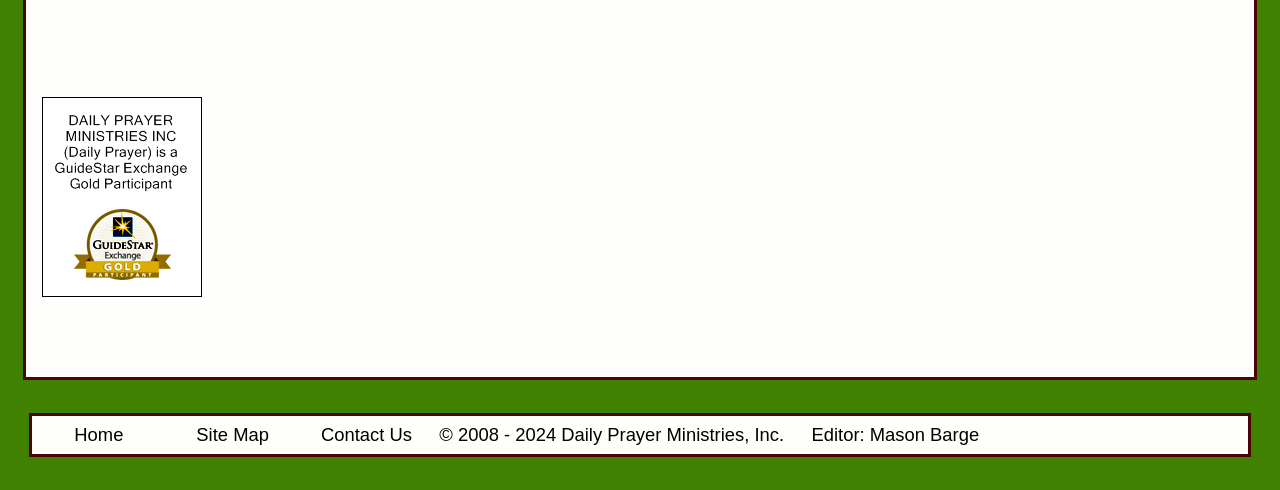What is the name of the editor?
Use the screenshot to answer the question with a single word or phrase.

Mason Barge